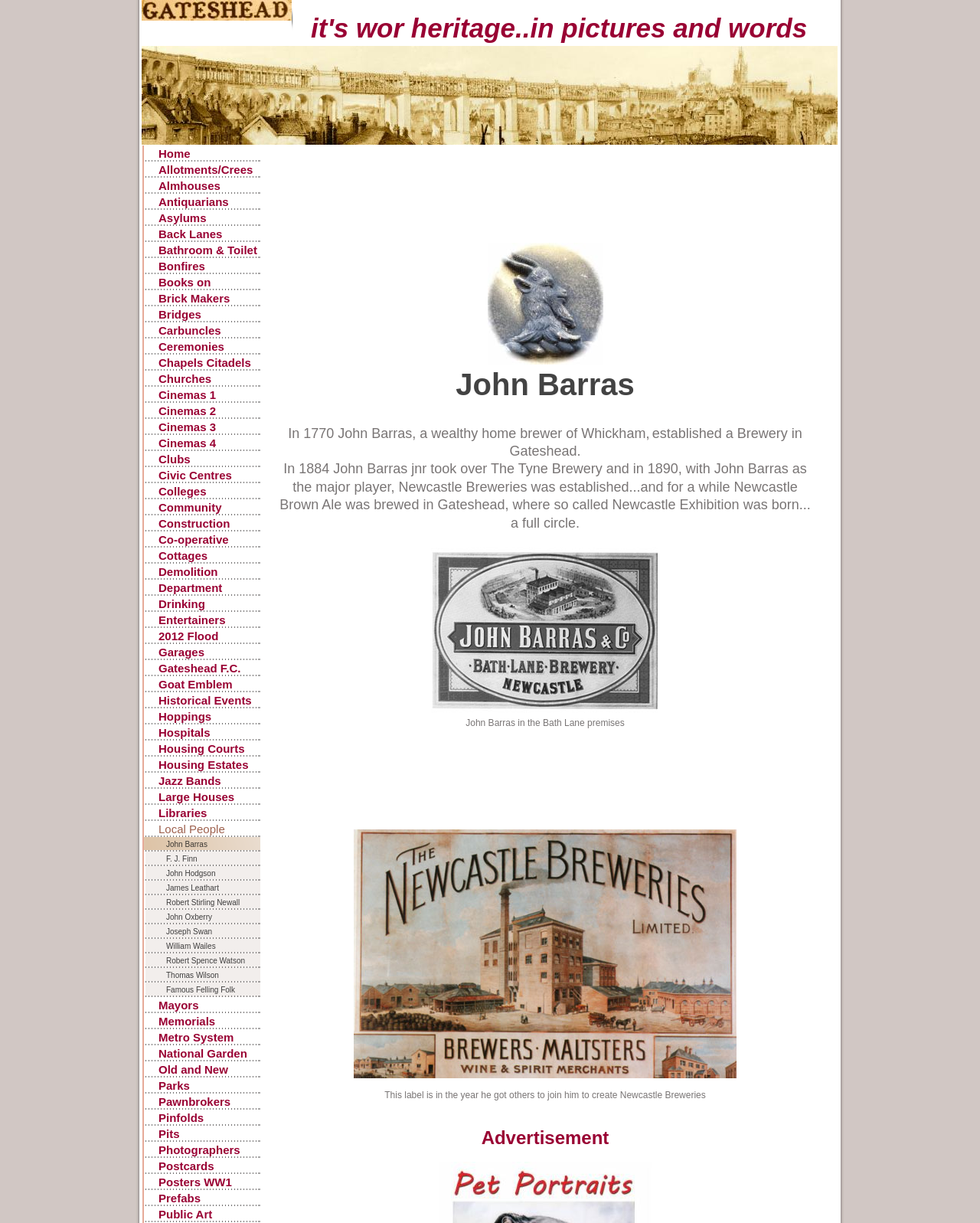Please determine the bounding box coordinates of the element to click on in order to accomplish the following task: "Click on the 'Home' link". Ensure the coordinates are four float numbers ranging from 0 to 1, i.e., [left, top, right, bottom].

[0.145, 0.119, 0.266, 0.132]